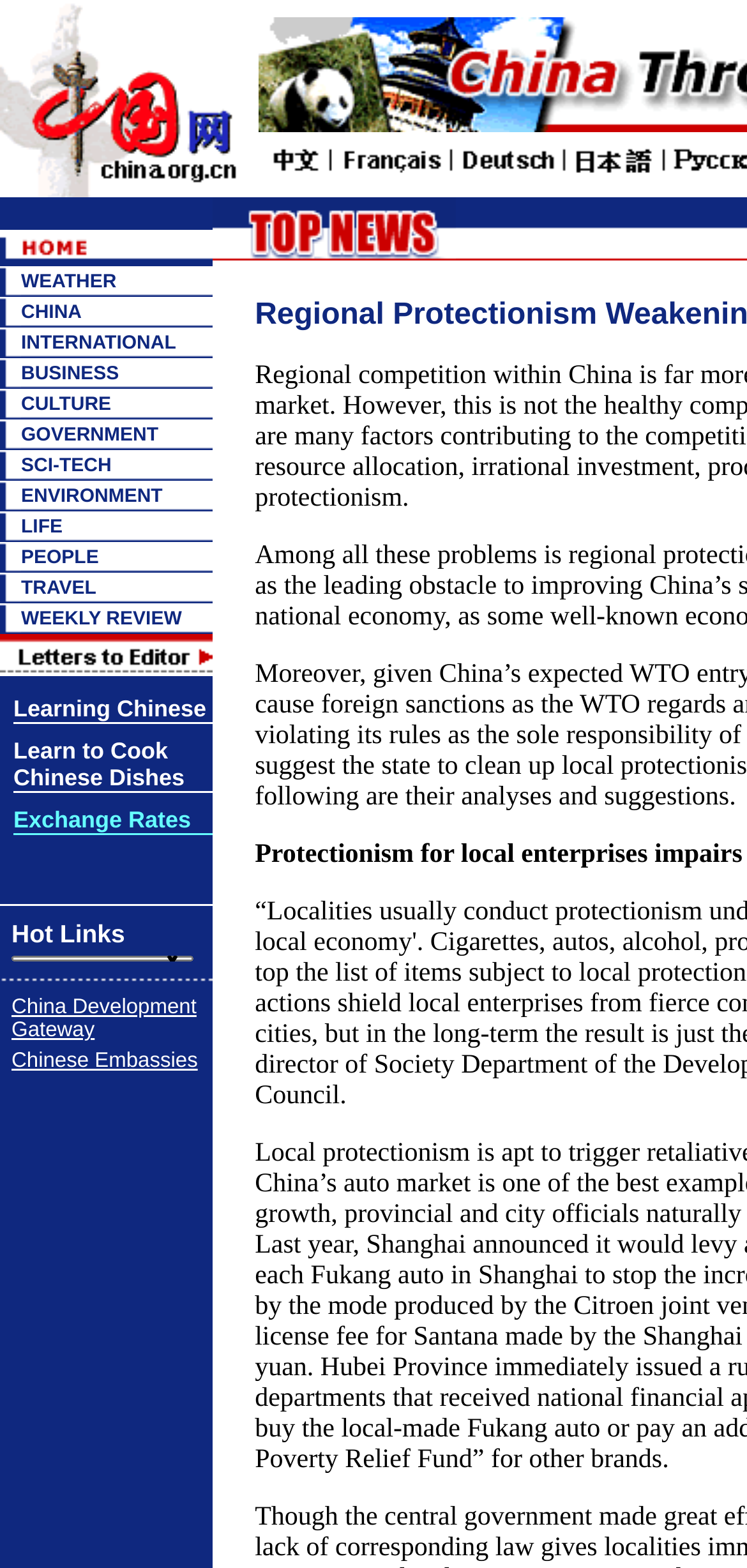Find the bounding box coordinates for the area that must be clicked to perform this action: "Click the GOVERNMENT link".

[0.028, 0.271, 0.212, 0.284]